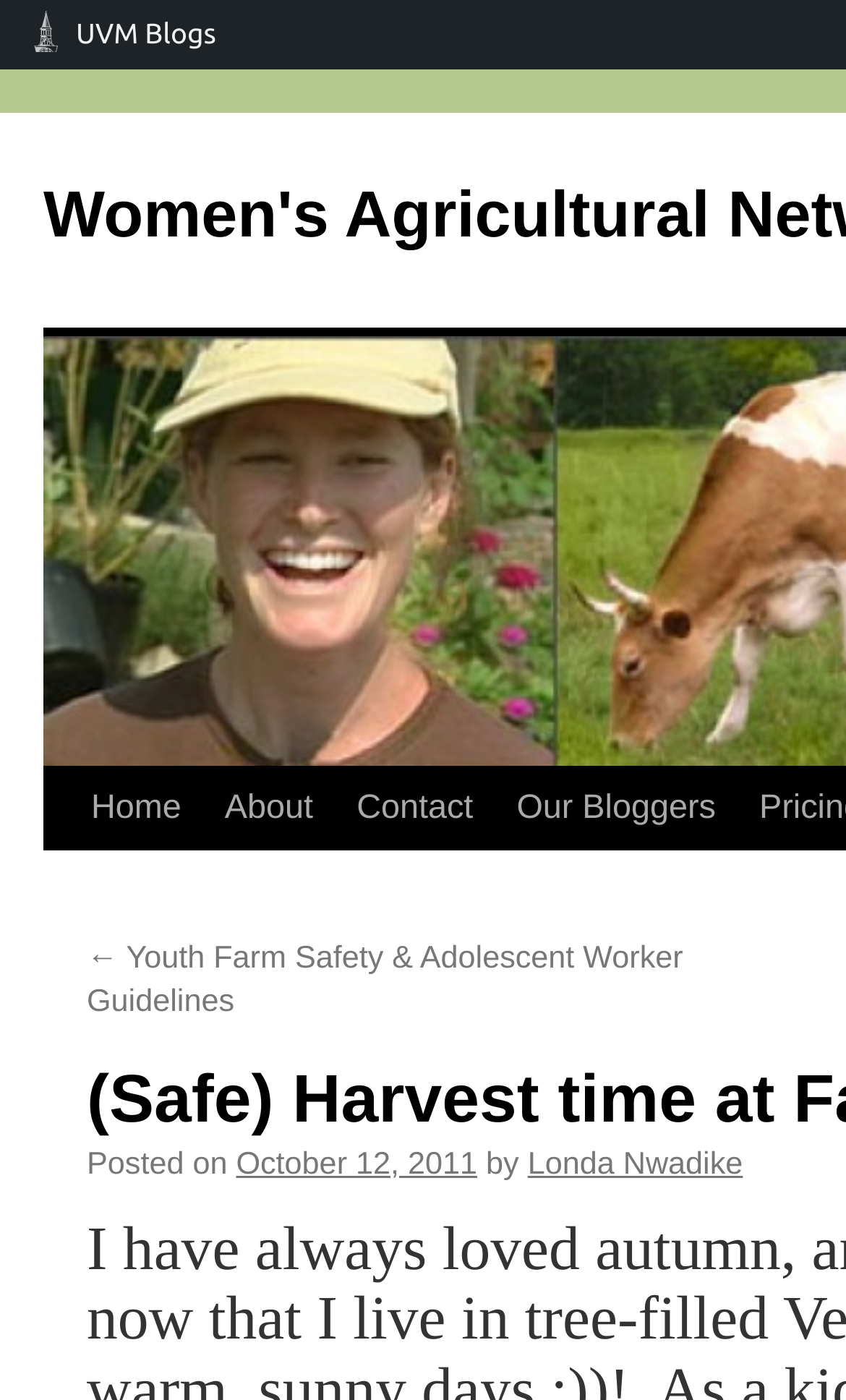What is the purpose of the 'Skip to content' link?
Based on the image, please offer an in-depth response to the question.

I inferred the purpose of the 'Skip to content' link, which is likely to allow users to bypass the navigation menu and go directly to the main content of the page, so its purpose is to skip navigation.